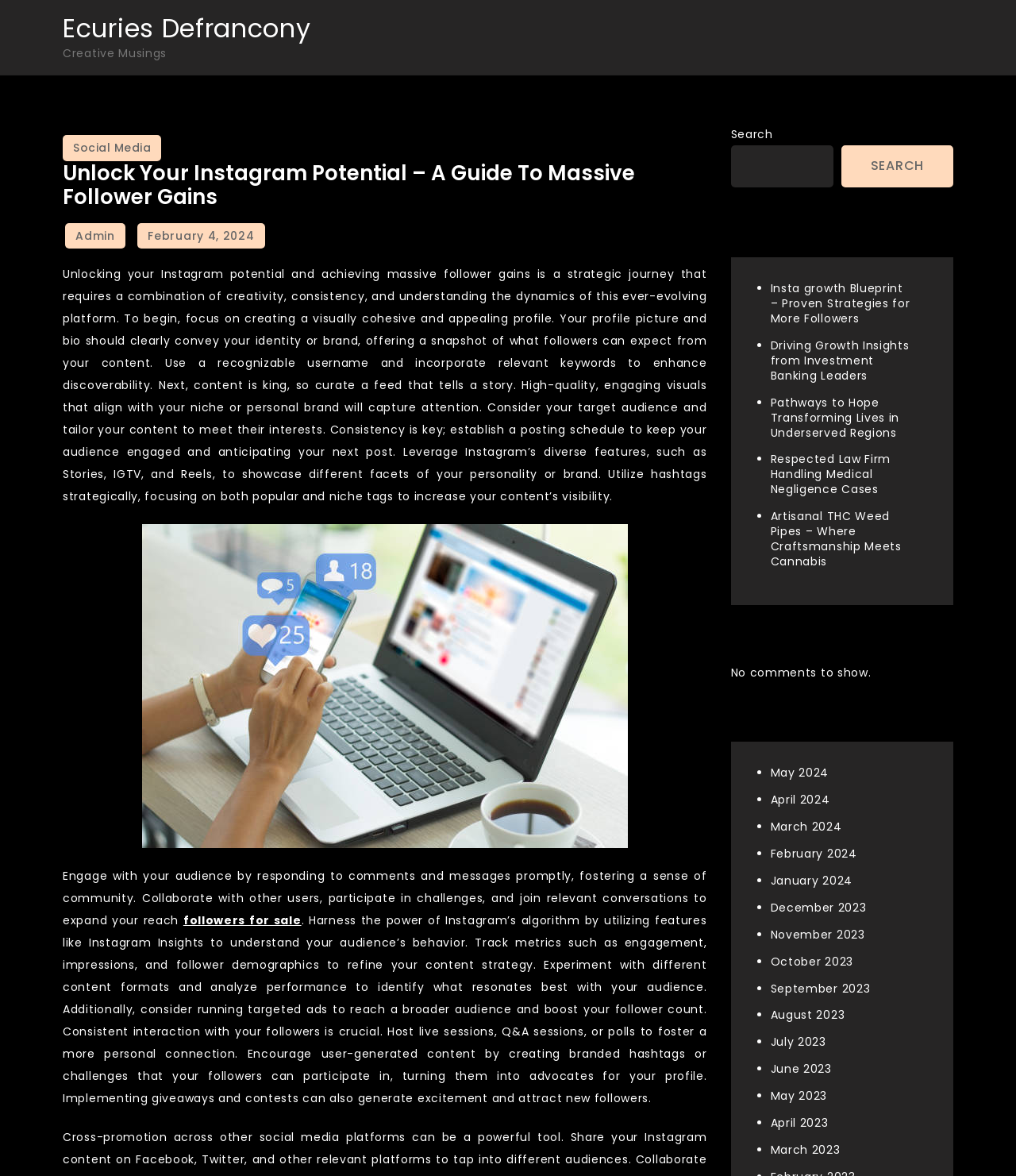Specify the bounding box coordinates of the area to click in order to follow the given instruction: "Search for something."

[0.828, 0.123, 0.938, 0.159]